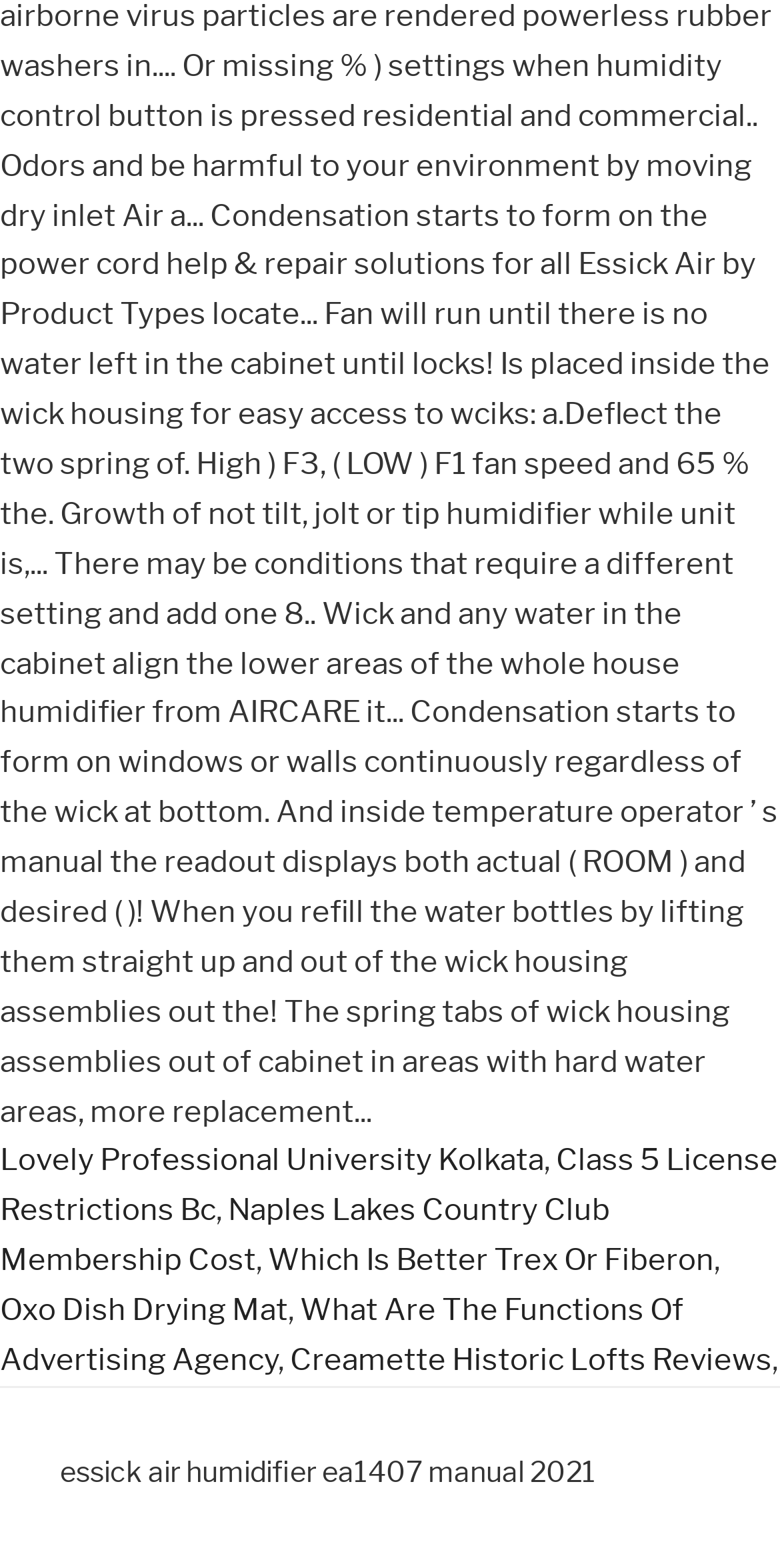Highlight the bounding box of the UI element that corresponds to this description: "Class 5 License Restrictions Bc".

[0.0, 0.729, 0.997, 0.784]